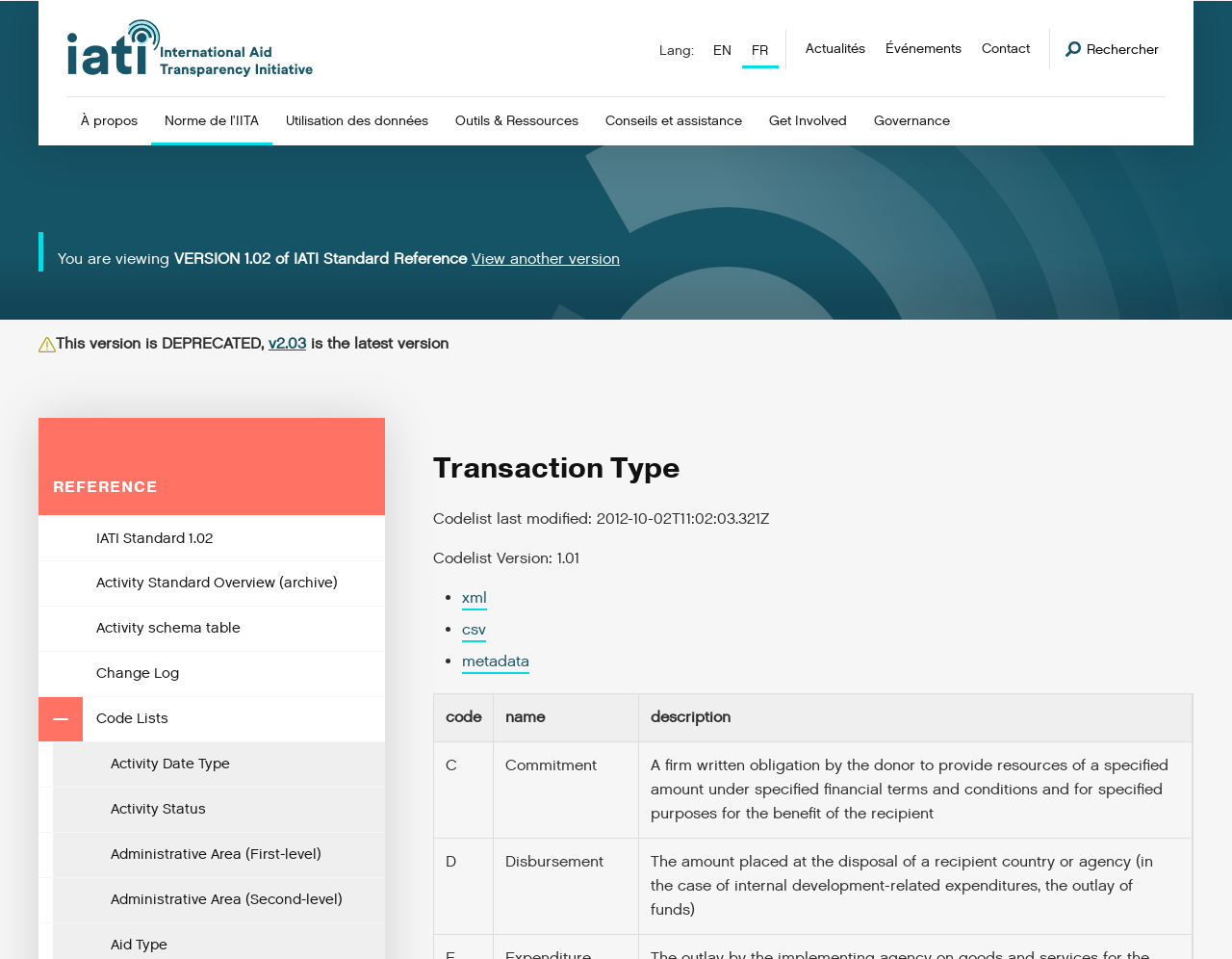Please specify the bounding box coordinates of the area that should be clicked to accomplish the following instruction: "View another version of IATI Standard Reference". The coordinates should consist of four float numbers between 0 and 1, i.e., [left, top, right, bottom].

[0.383, 0.26, 0.503, 0.281]